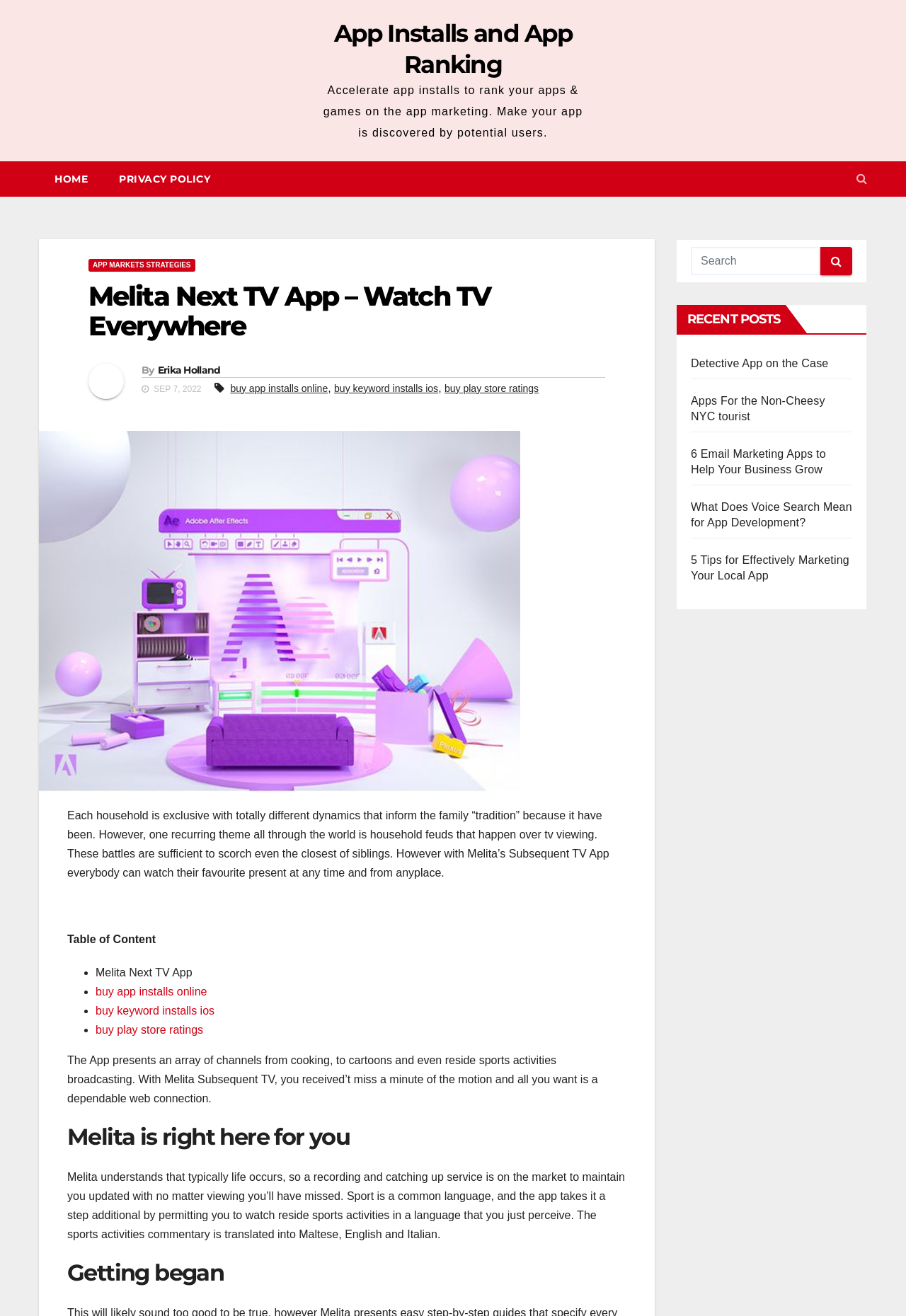Can you find the bounding box coordinates for the element that needs to be clicked to execute this instruction: "Search for something"? The coordinates should be given as four float numbers between 0 and 1, i.e., [left, top, right, bottom].

[0.762, 0.188, 0.941, 0.209]